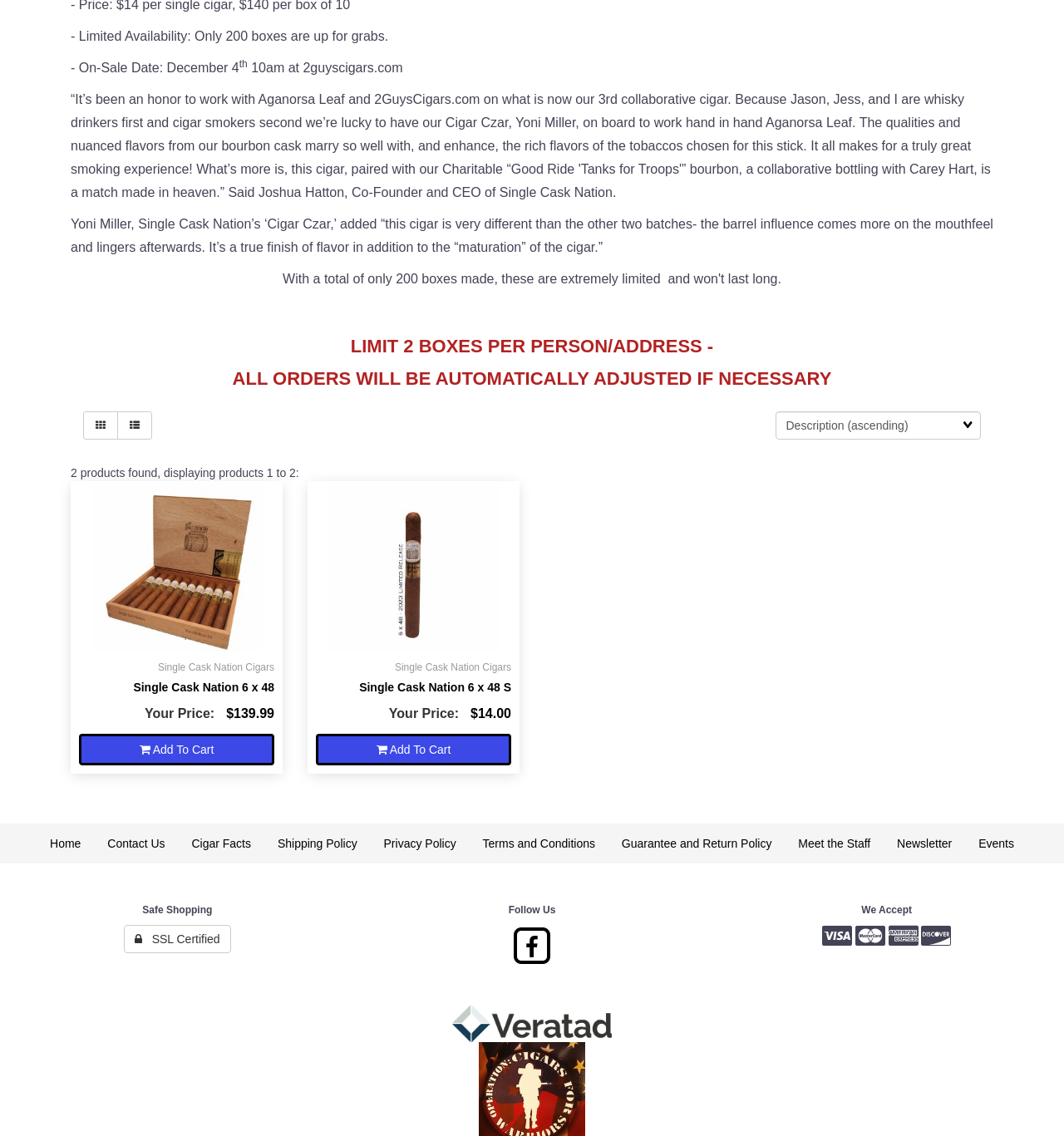What is the on-sale date of the product? Please answer the question using a single word or phrase based on the image.

December 4